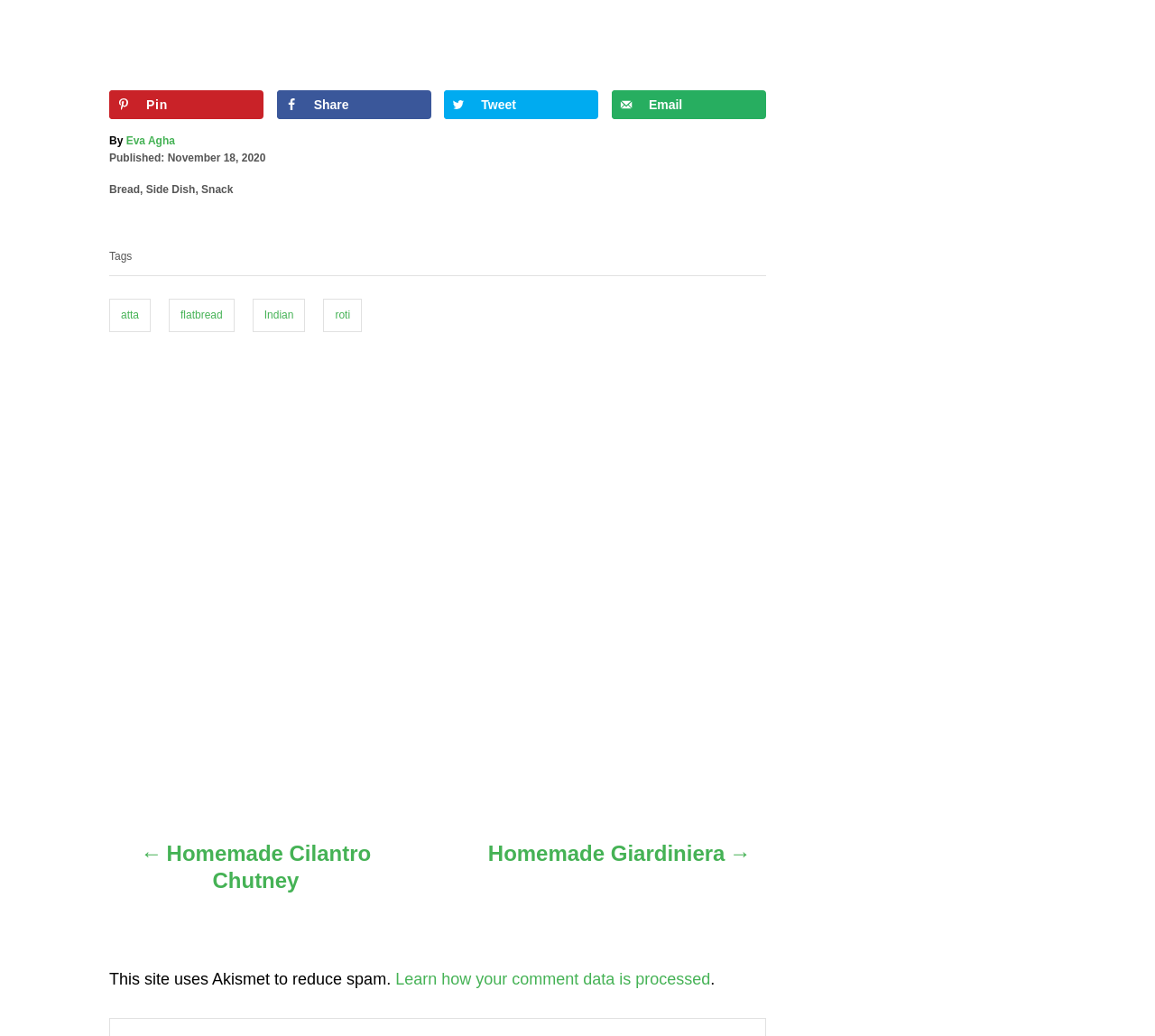How many social media sharing options are available?
Please give a detailed and elaborate answer to the question.

The webpage provides four social media sharing options, namely 'Save to Pinterest', 'Share on Facebook', 'Share on Twitter', and 'Send over email', which are represented by buttons and links at the top of the page.